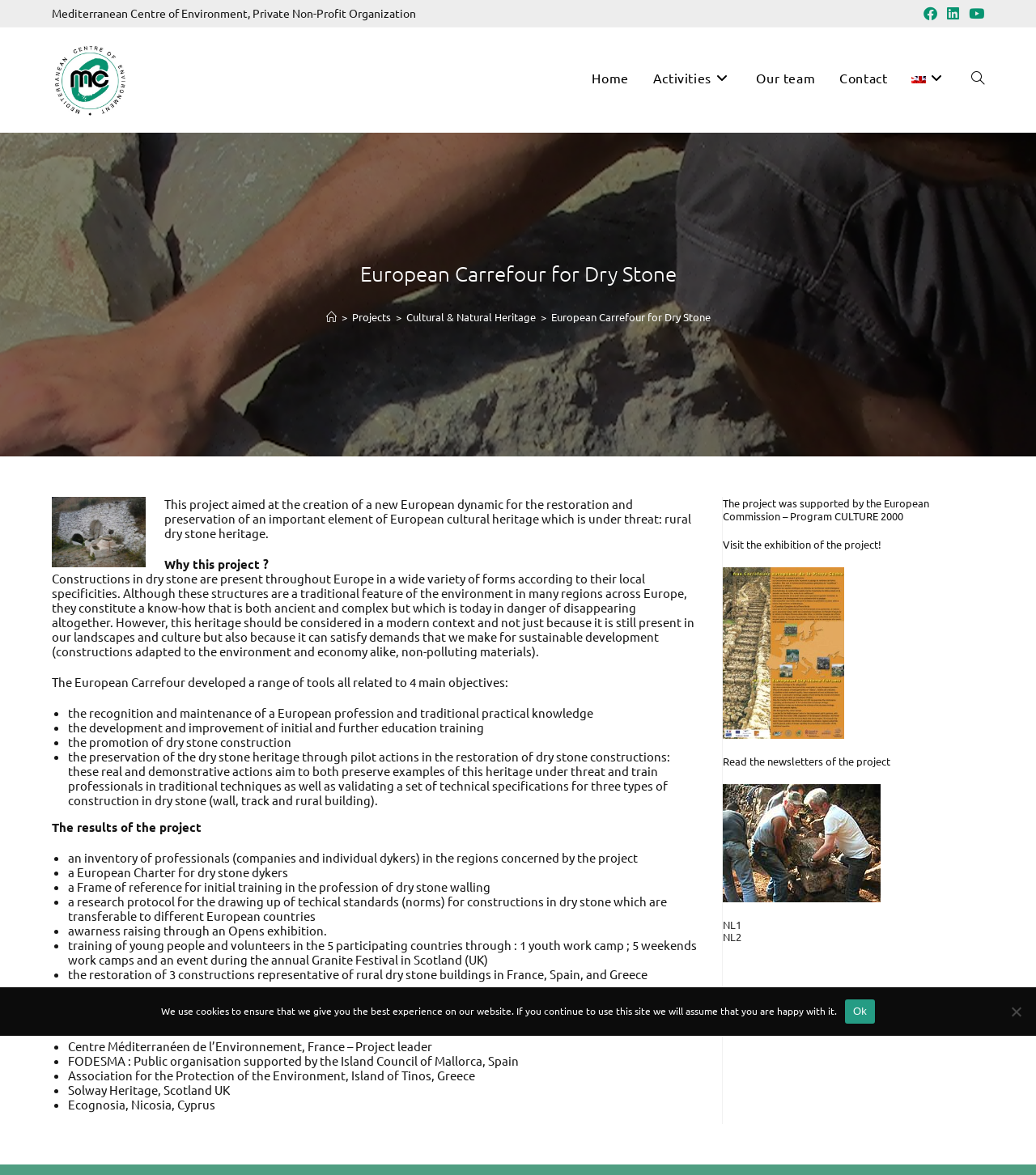Refer to the image and provide an in-depth answer to the question: 
What is the name of the organization?

The name of the organization is mentioned in the static text 'Mediterranean Centre of Environment, Private Non-Profit Organization' at the top of the webpage.